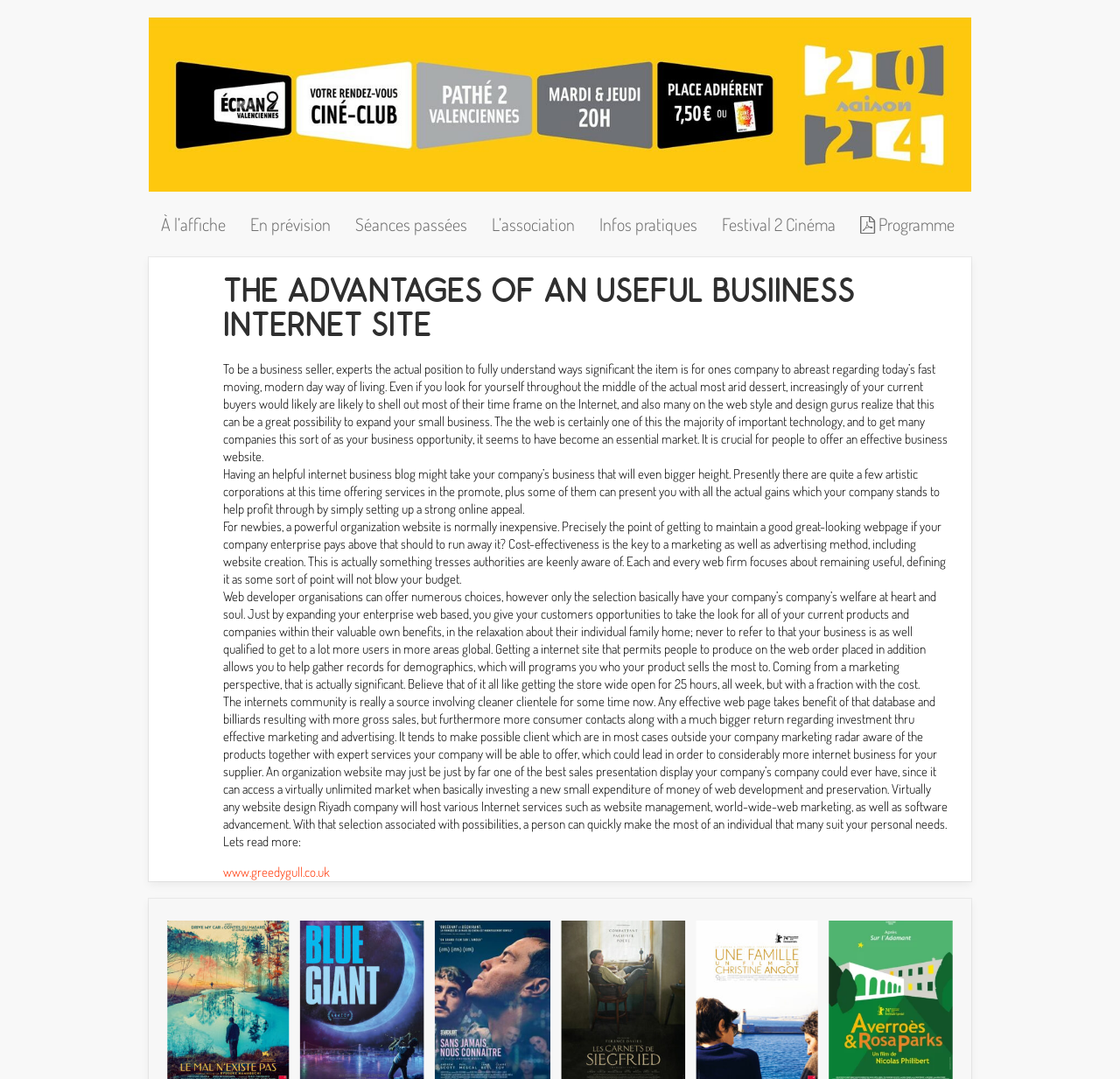Produce an extensive caption that describes everything on the webpage.

The webpage is about the advantages of having a useful business internet site. At the top, there is a logo image and a link to the Ciné-Club Valenciennes – Art & Essai website. Below the logo, there are several links to different sections of the website, including "À l’affiche", "En prévision", "Séances passées", "L’association", "Infos pratiques", "Festival 2 Cinéma", and "Programme".

The main content of the webpage is an article that discusses the importance of having a business website in today's digital age. The article is divided into several paragraphs, each highlighting a different benefit of having a business website. The first paragraph explains that even if a business is located in a remote area, most customers will still spend most of their time online, making it essential to have an online presence.

The subsequent paragraphs discuss how a business website can take a company's business to new heights, provide cost-effective marketing, and offer numerous choices for web development. The article also explains how a website can provide opportunities for customers to explore products and services at their own convenience, gather demographic data, and increase sales.

At the bottom of the article, there is a link to an external website, www.greedygull.co.uk. Overall, the webpage is focused on promoting the importance of having a business website and highlighting the benefits it can bring to a company.